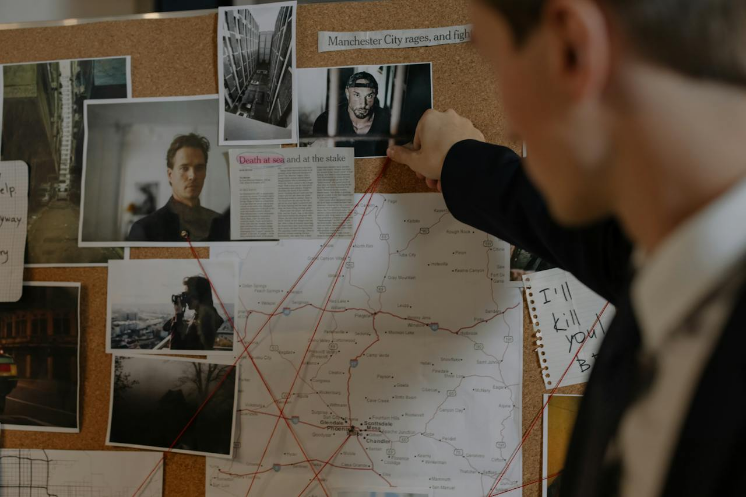Using the information in the image, could you please answer the following question in detail:
What is the topic of the quote on the corkboard?

One of the items on the corkboard is a quote that mentions 'Death at sea', implying that the investigation or case being worked on is related to a maritime incident or tragedy that resulted in loss of life.